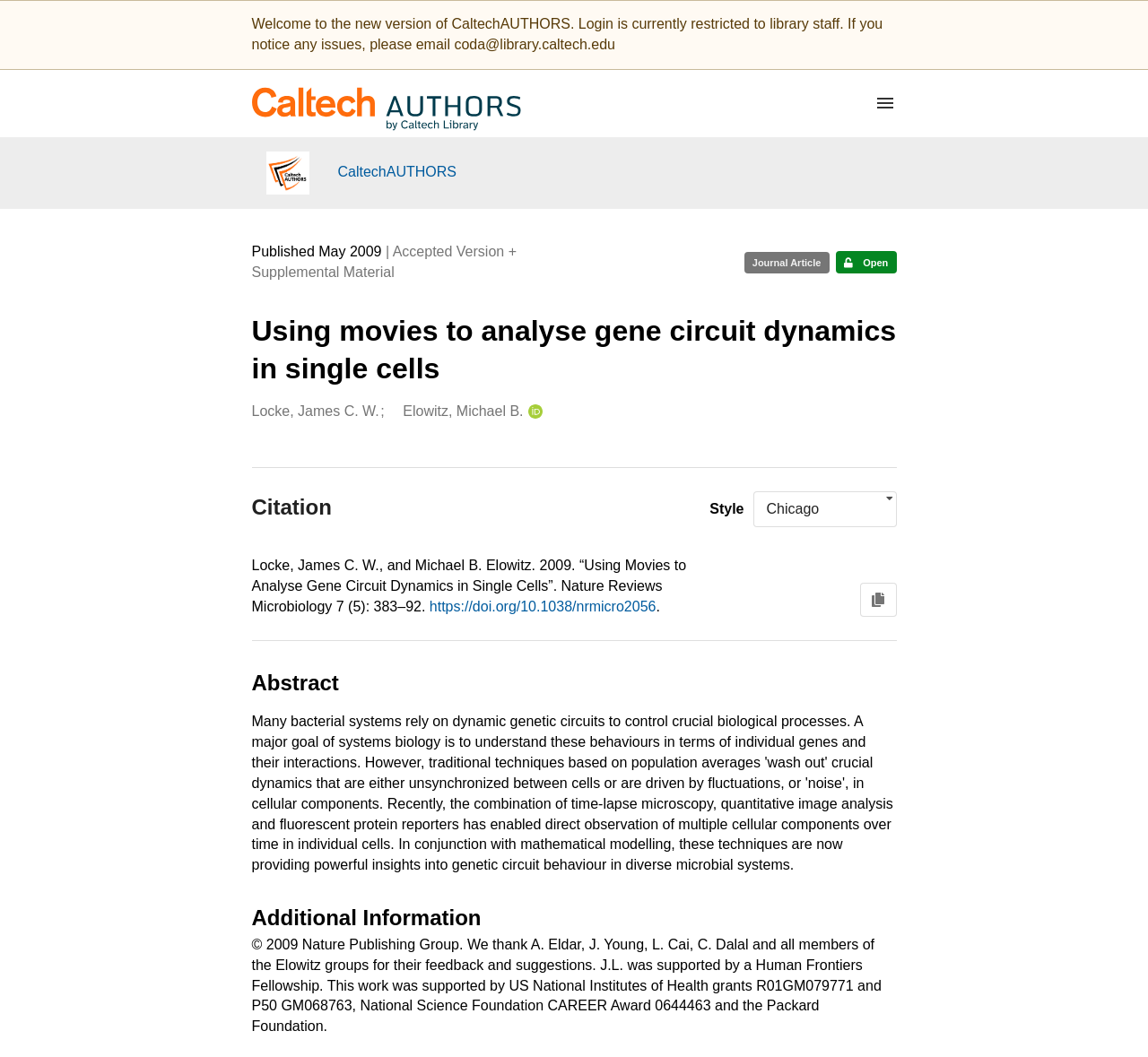Using the webpage screenshot, locate the HTML element that fits the following description and provide its bounding box: "Skip to main".

[0.004, 0.004, 0.116, 0.036]